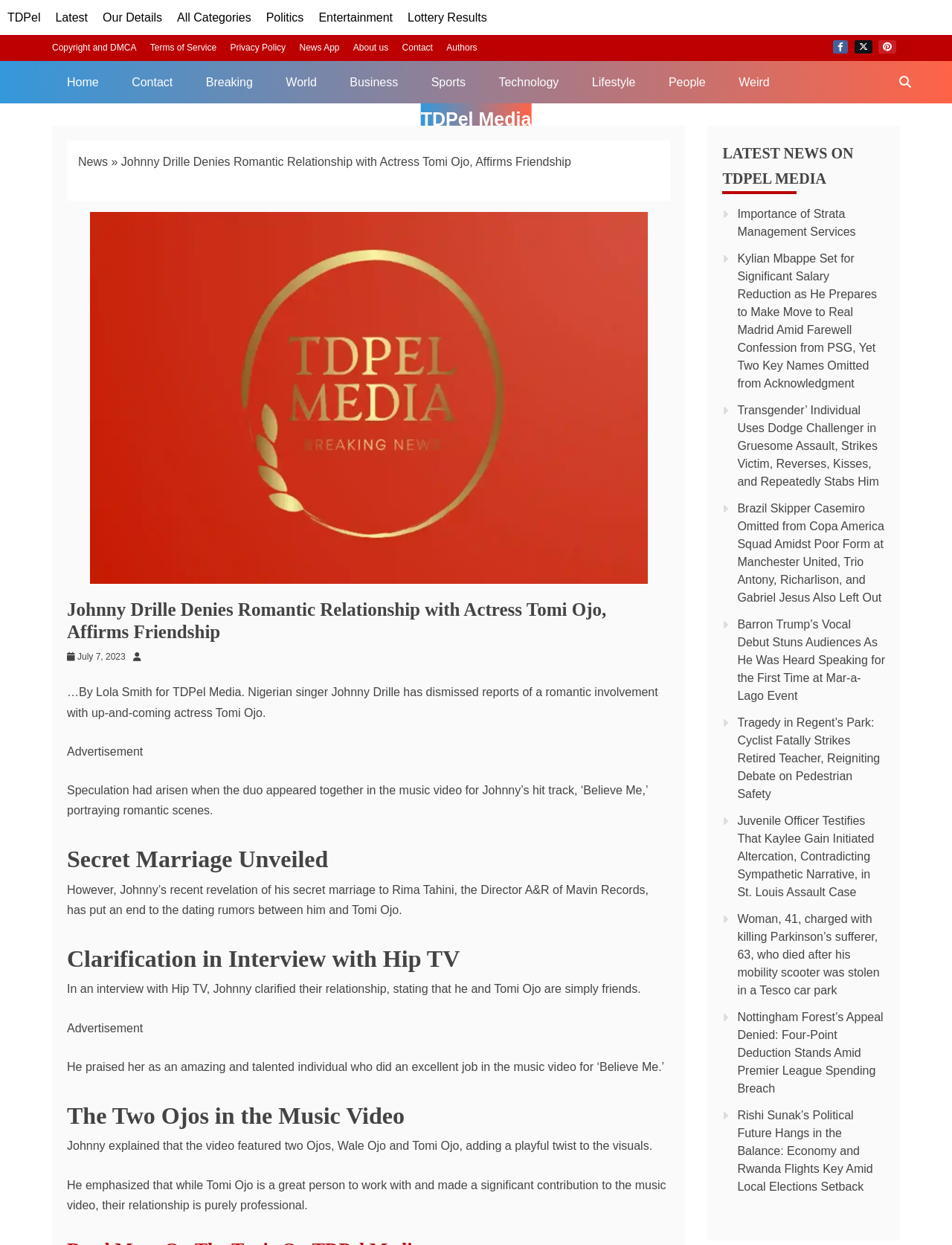Please specify the coordinates of the bounding box for the element that should be clicked to carry out this instruction: "Search for something on TDPel Media". The coordinates must be four float numbers between 0 and 1, formatted as [left, top, right, bottom].

[0.933, 0.049, 0.969, 0.083]